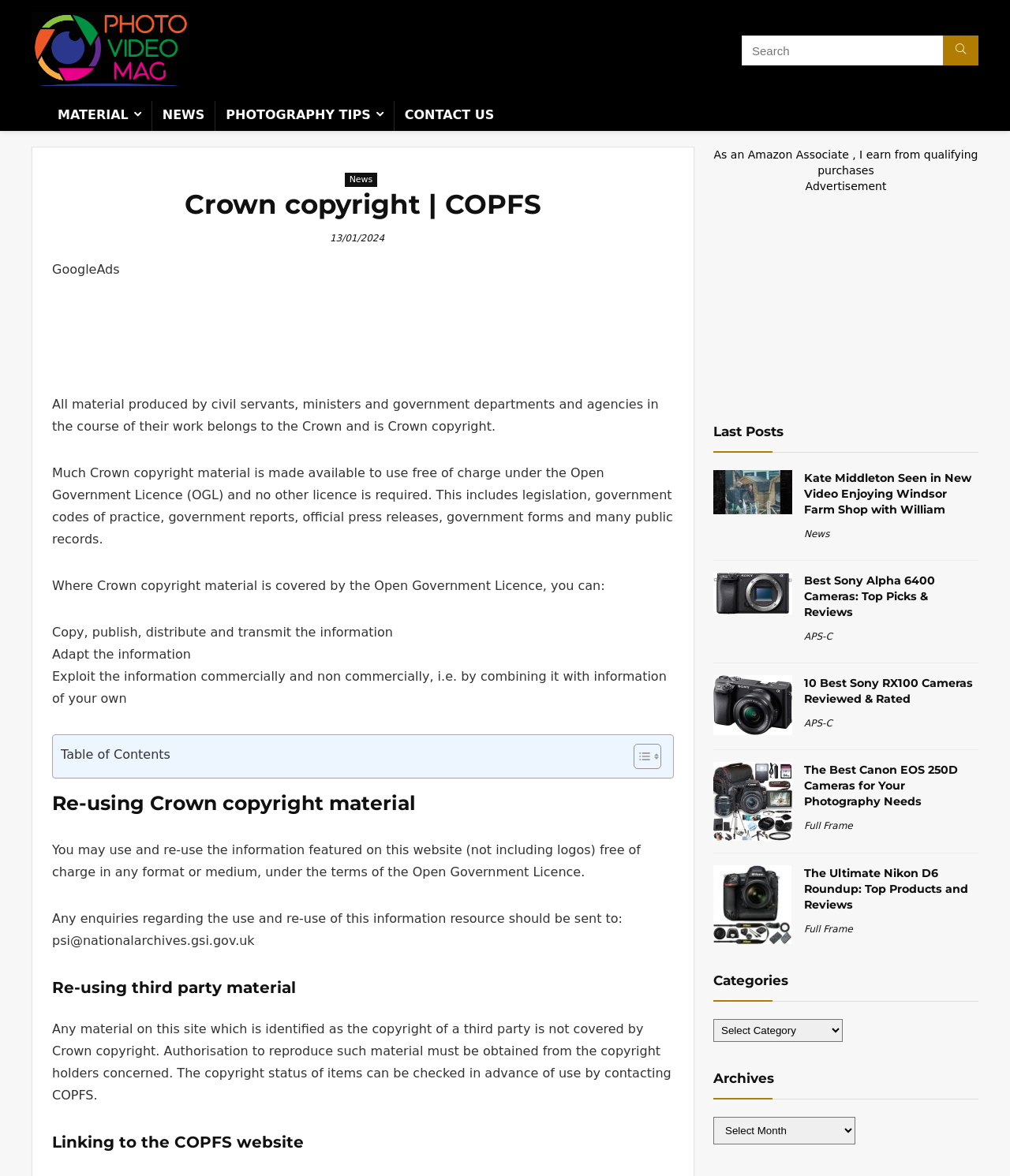Determine the bounding box coordinates for the UI element matching this description: "aria-label="Advertisement" name="aswift_4" title="Advertisement"".

[0.72, 0.165, 0.955, 0.333]